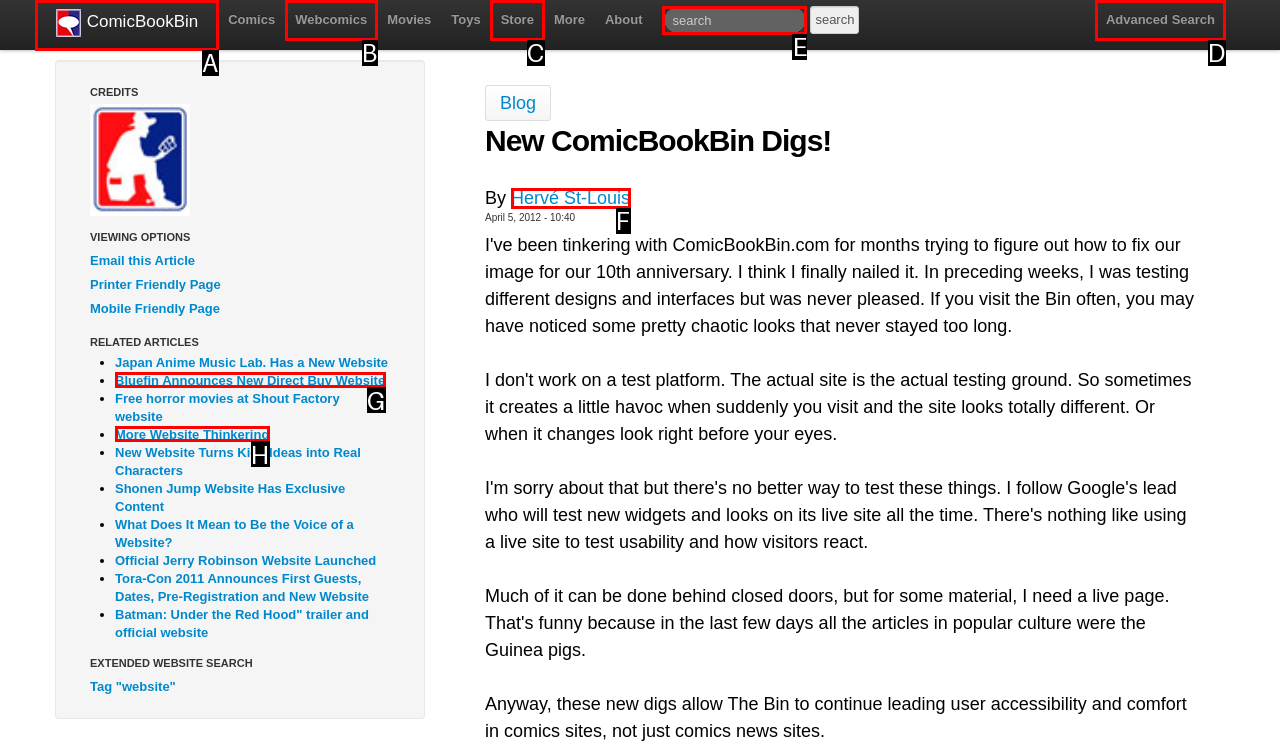Determine the HTML element to be clicked to complete the task: Go to the Store page. Answer by giving the letter of the selected option.

C